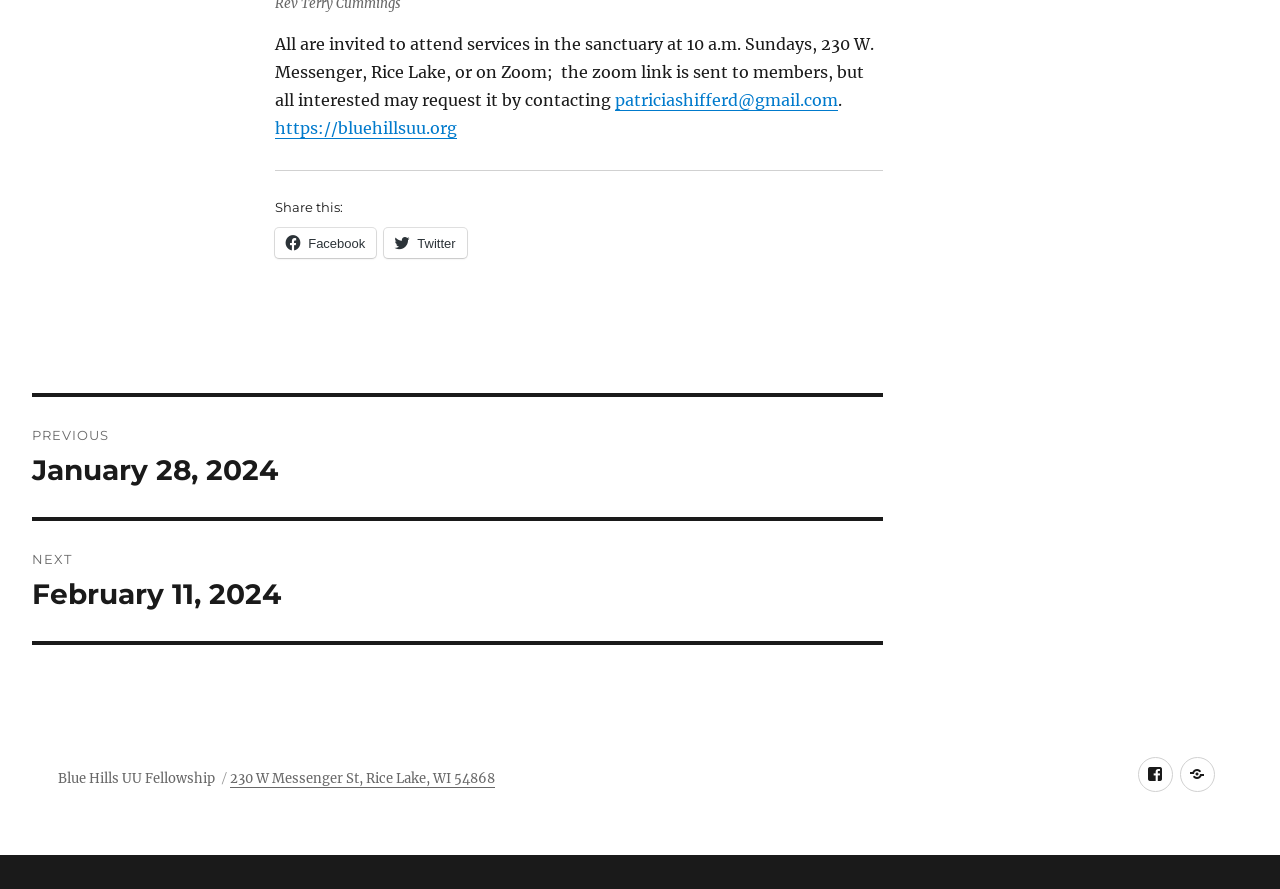Pinpoint the bounding box coordinates of the area that should be clicked to complete the following instruction: "Share on Facebook". The coordinates must be given as four float numbers between 0 and 1, i.e., [left, top, right, bottom].

[0.215, 0.257, 0.294, 0.29]